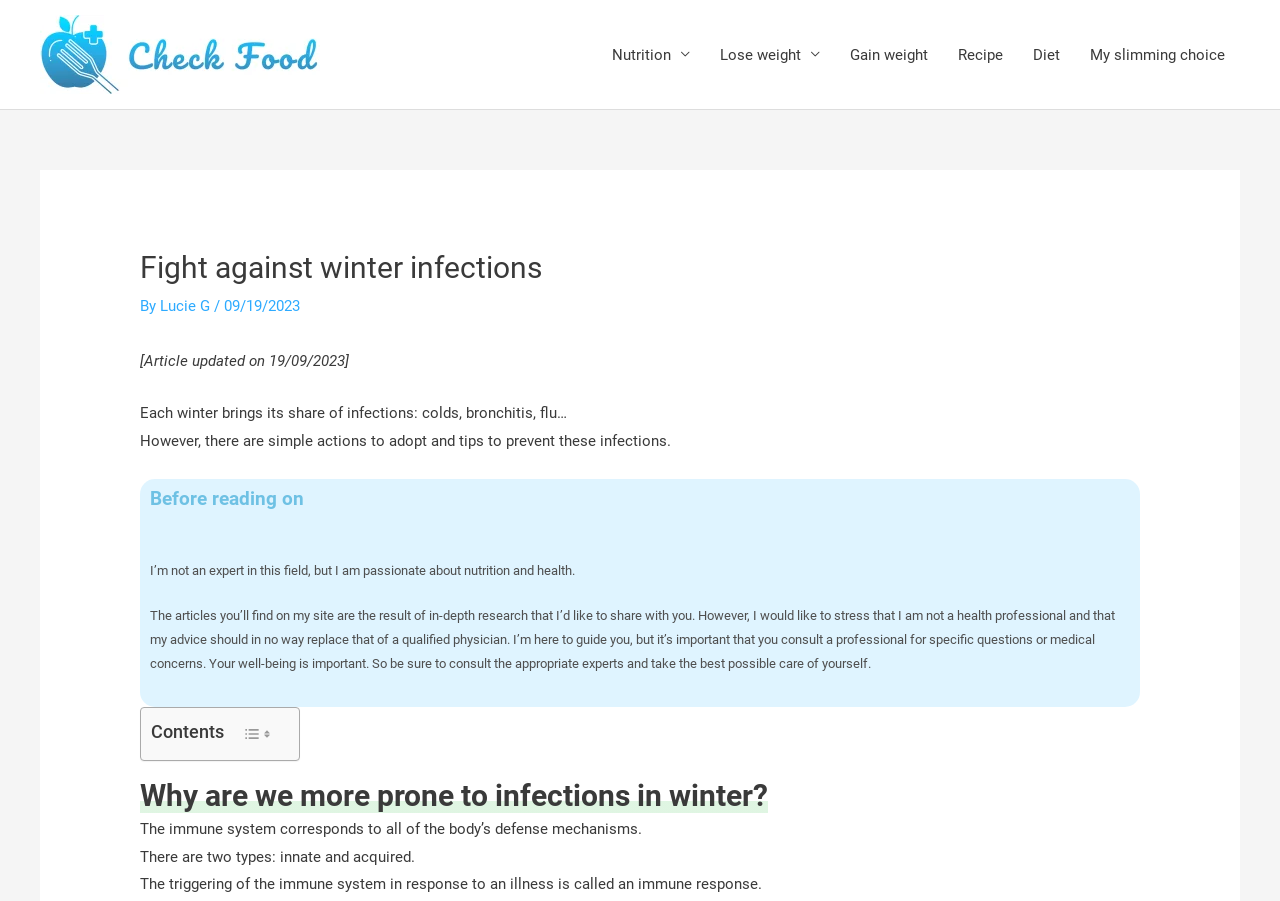Offer a detailed account of what is visible on the webpage.

The webpage is about fighting against winter infections, with a focus on simple actions and tips to prevent them. At the top left corner, there is a logo link "logo check food" with an accompanying image. Below it, there is a navigation bar with several links, including "Nutrition", "Lose weight", "Gain weight", "Recipe", "Diet", and "My slimming choice".

The main content of the webpage is divided into sections. The first section has a heading "Fight against winter infections" and includes the author's name "Lucie G" and the date "09/19/2023". Below it, there is a brief introduction to the topic, stating that each winter brings its share of infections, but there are simple actions to adopt and tips to prevent them.

The next section has a heading "Before reading on" and includes a disclaimer from the author, stating that they are not an expert in the field but are passionate about nutrition and health. The author also emphasizes the importance of consulting a qualified physician for specific questions or medical concerns.

Below this section, there is a table of contents with a link to toggle its visibility. The table of contents is not expanded by default.

The main article begins with a heading "Why are we more prone to infections in winter?" and includes several paragraphs of text discussing the immune system, its types, and how it responds to illnesses.